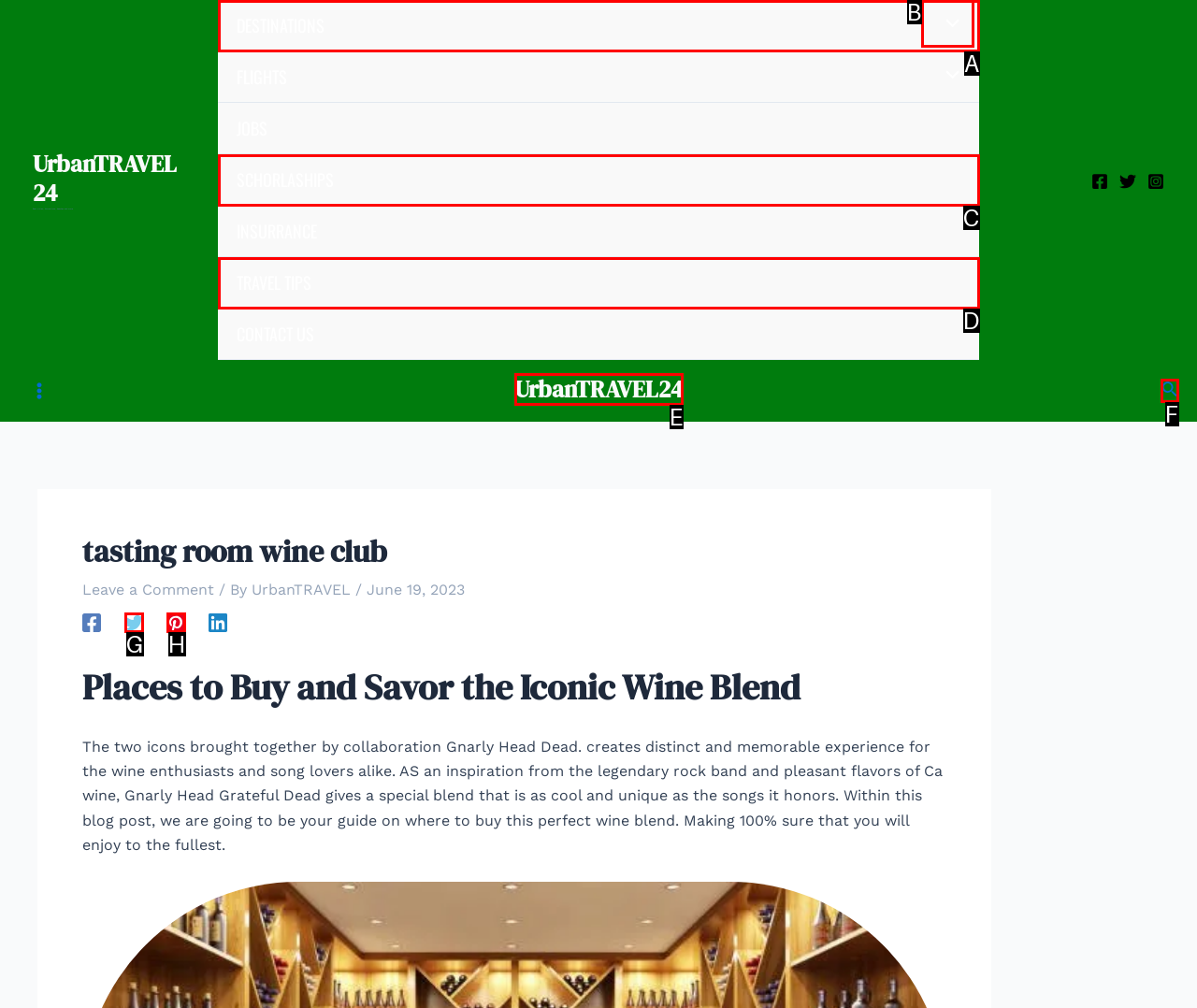Assess the description: Travel Tips and select the option that matches. Provide the letter of the chosen option directly from the given choices.

D